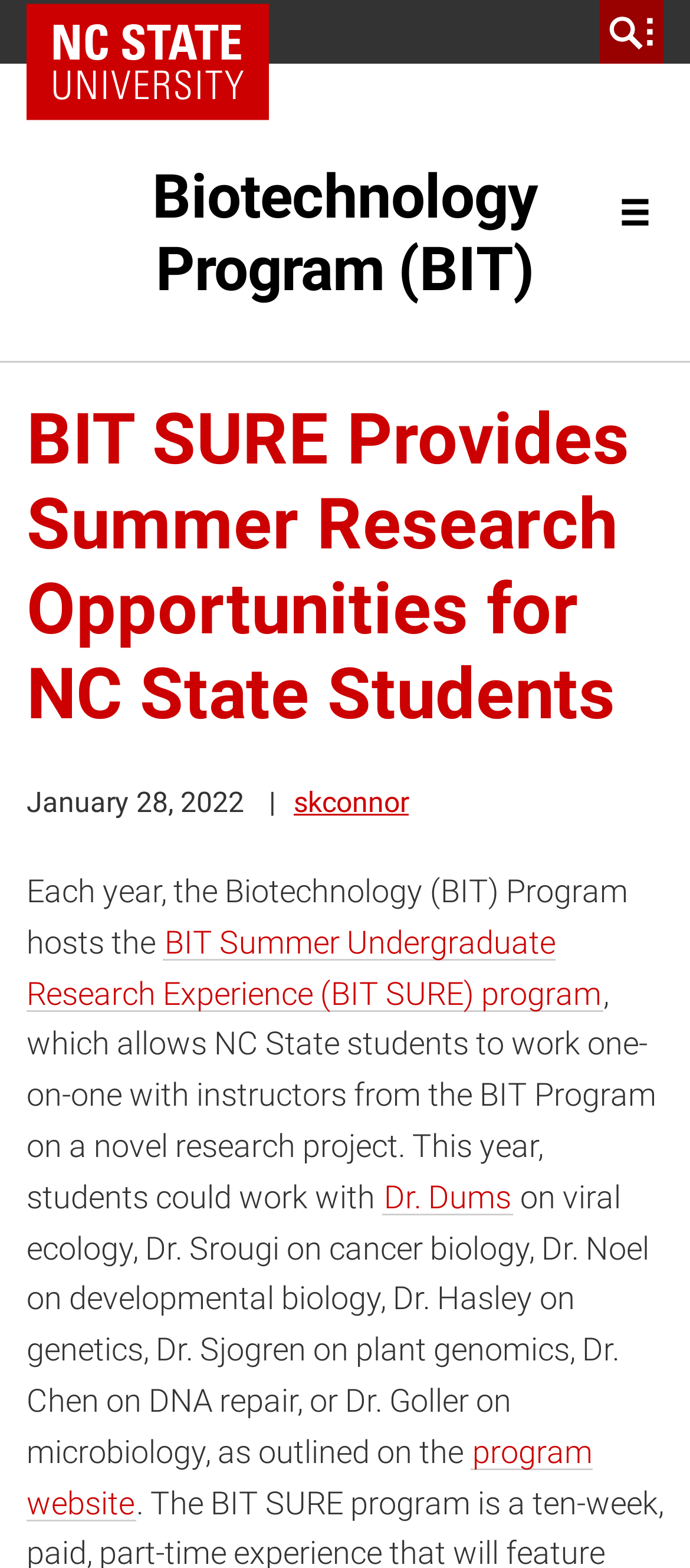Provide your answer to the question using just one word or phrase: What is the purpose of the BIT Summer Undergraduate Research Experience program?

work one-on-one with instructors